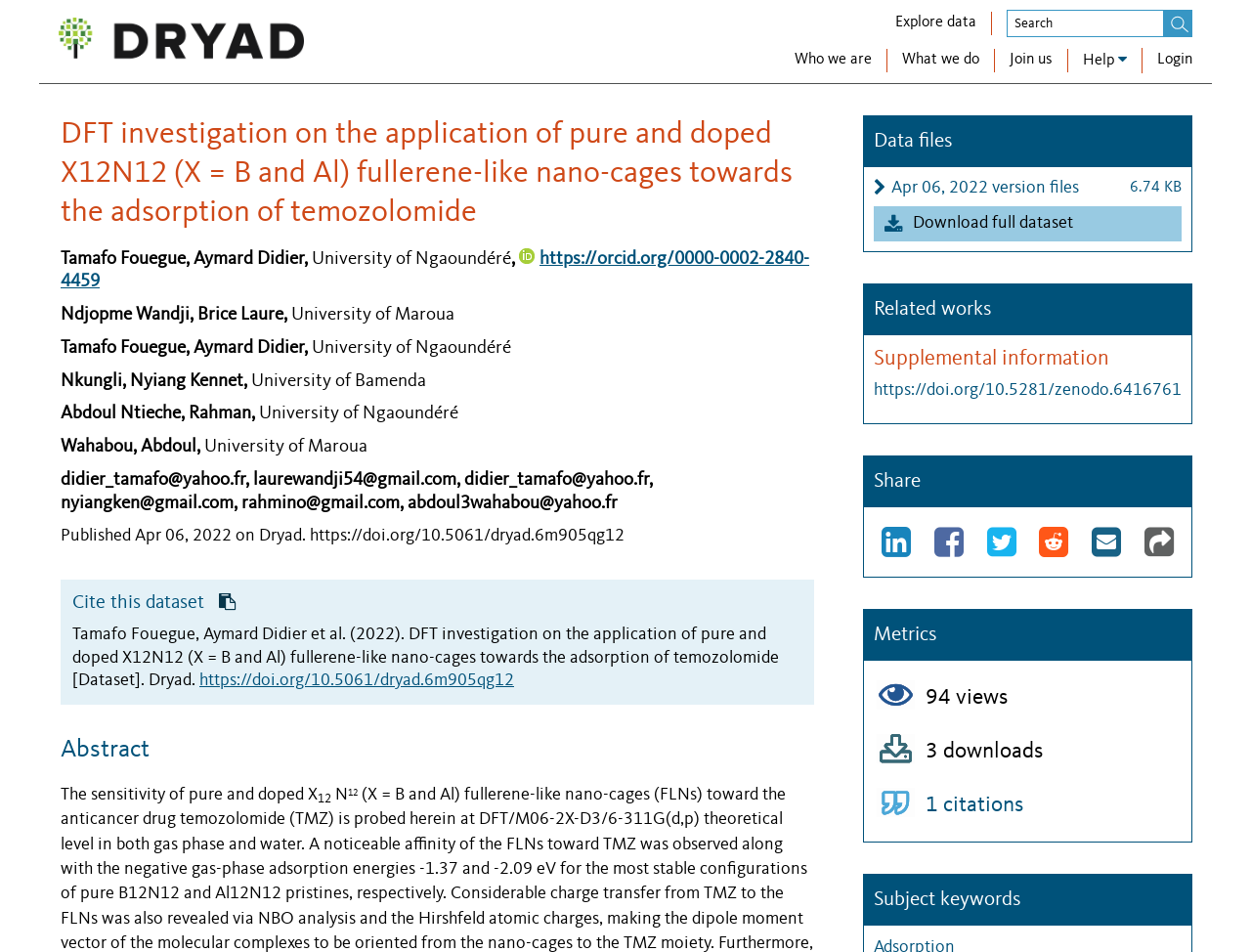What is the principal heading displayed on the webpage?

DFT investigation on the application of pure and doped X12N12 (X = B and Al) fullerene-like nano-cages towards the adsorption of temozolomide